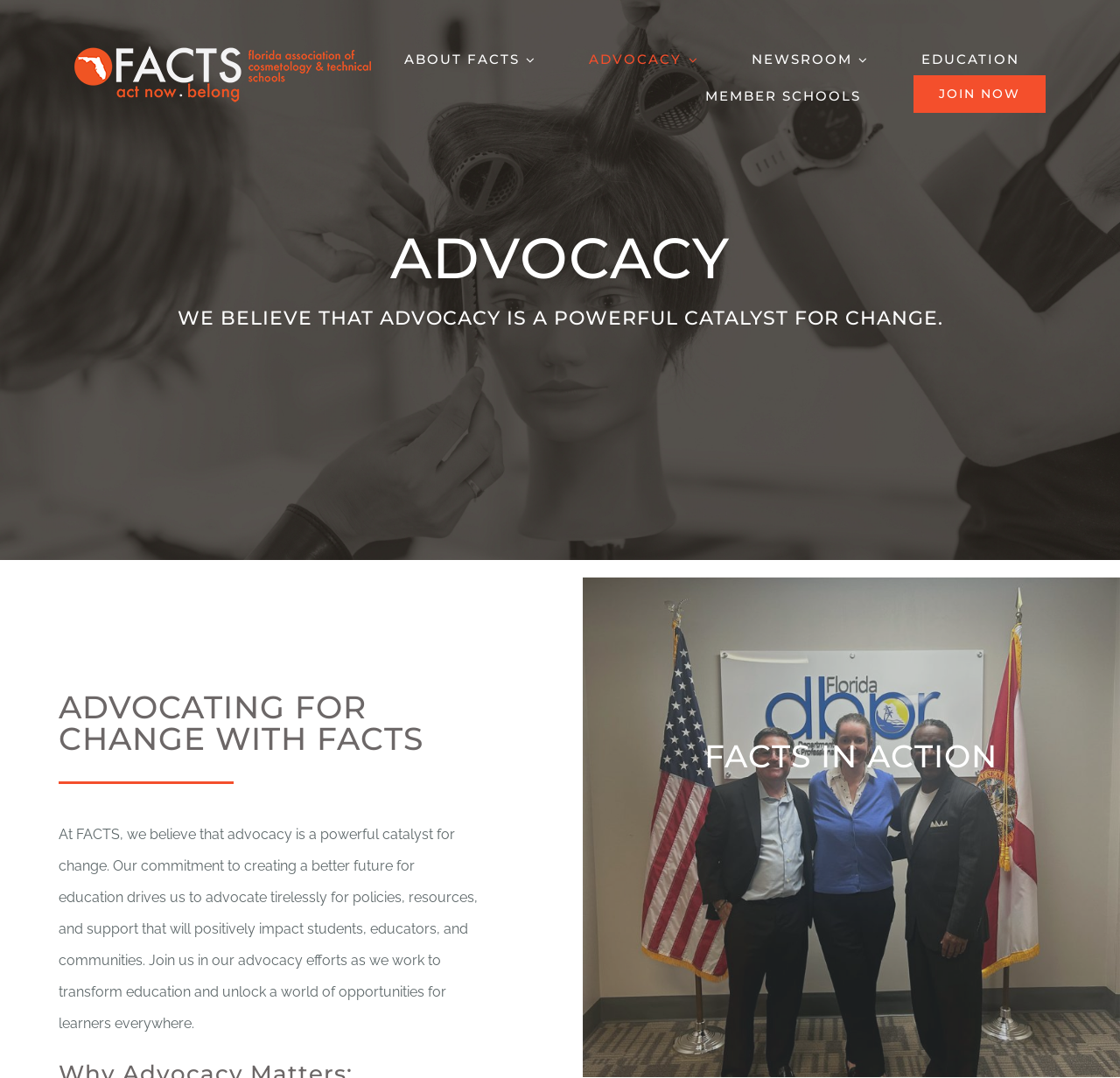Give a succinct answer to this question in a single word or phrase: 
What is the organization's stance on education?

To transform education